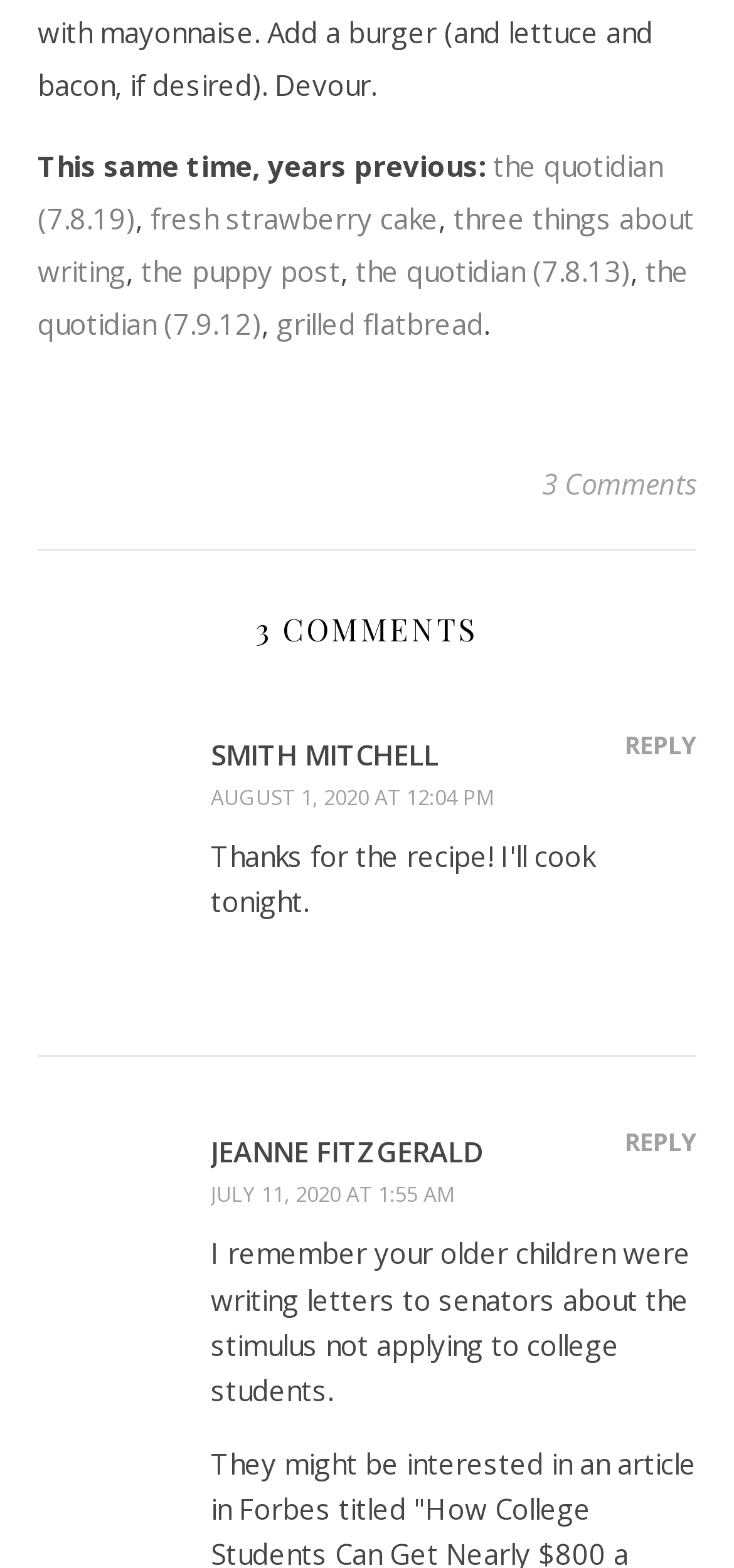Carefully examine the image and provide an in-depth answer to the question: How many comments are there?

I found the number of comments by looking at the heading element with the text '3 COMMENTS' and the link element with the text '3 Comments' inside the footer element.